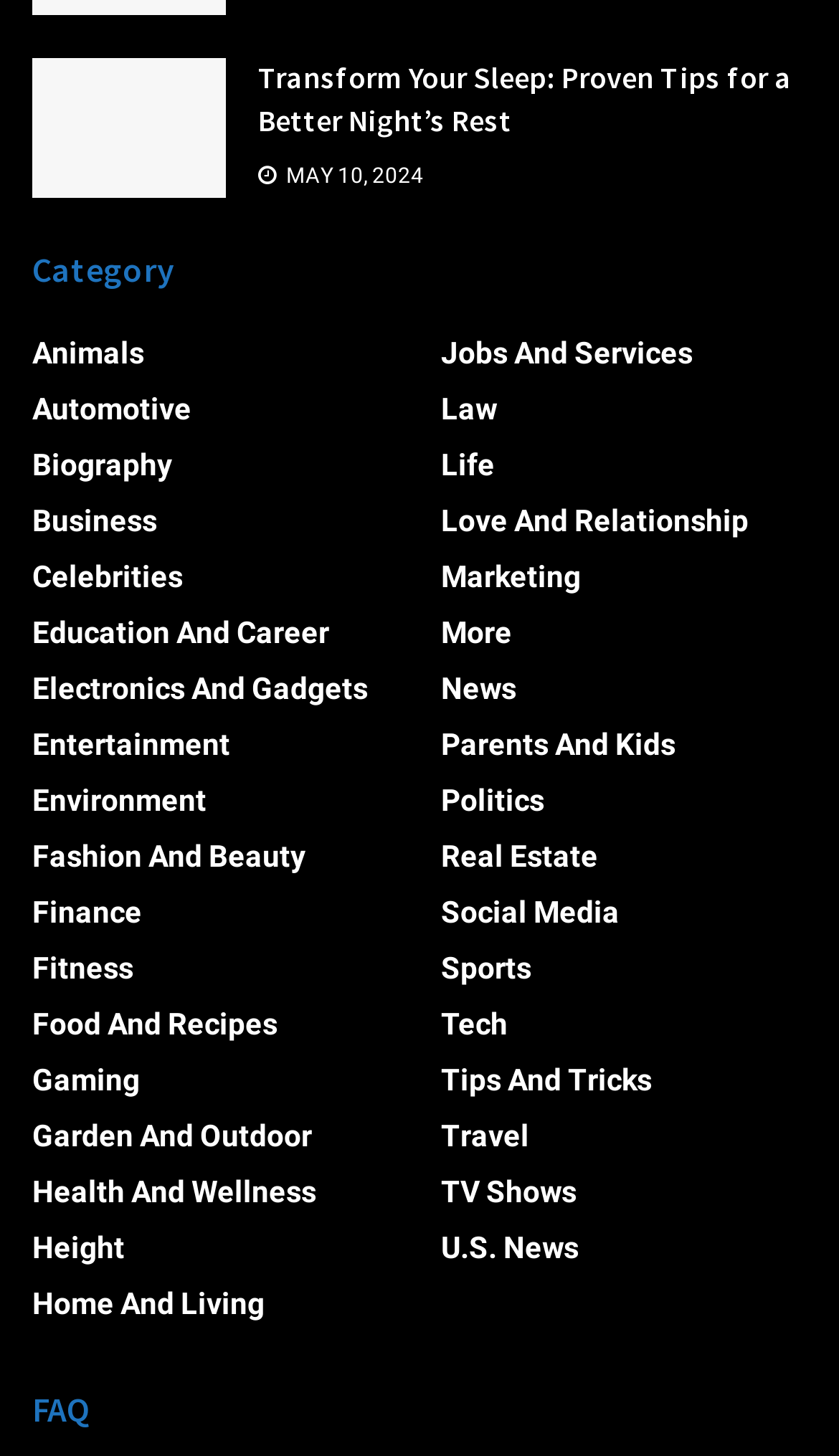Identify the bounding box coordinates of the area that should be clicked in order to complete the given instruction: "Click on Exchange link". The bounding box coordinates should be four float numbers between 0 and 1, i.e., [left, top, right, bottom].

None